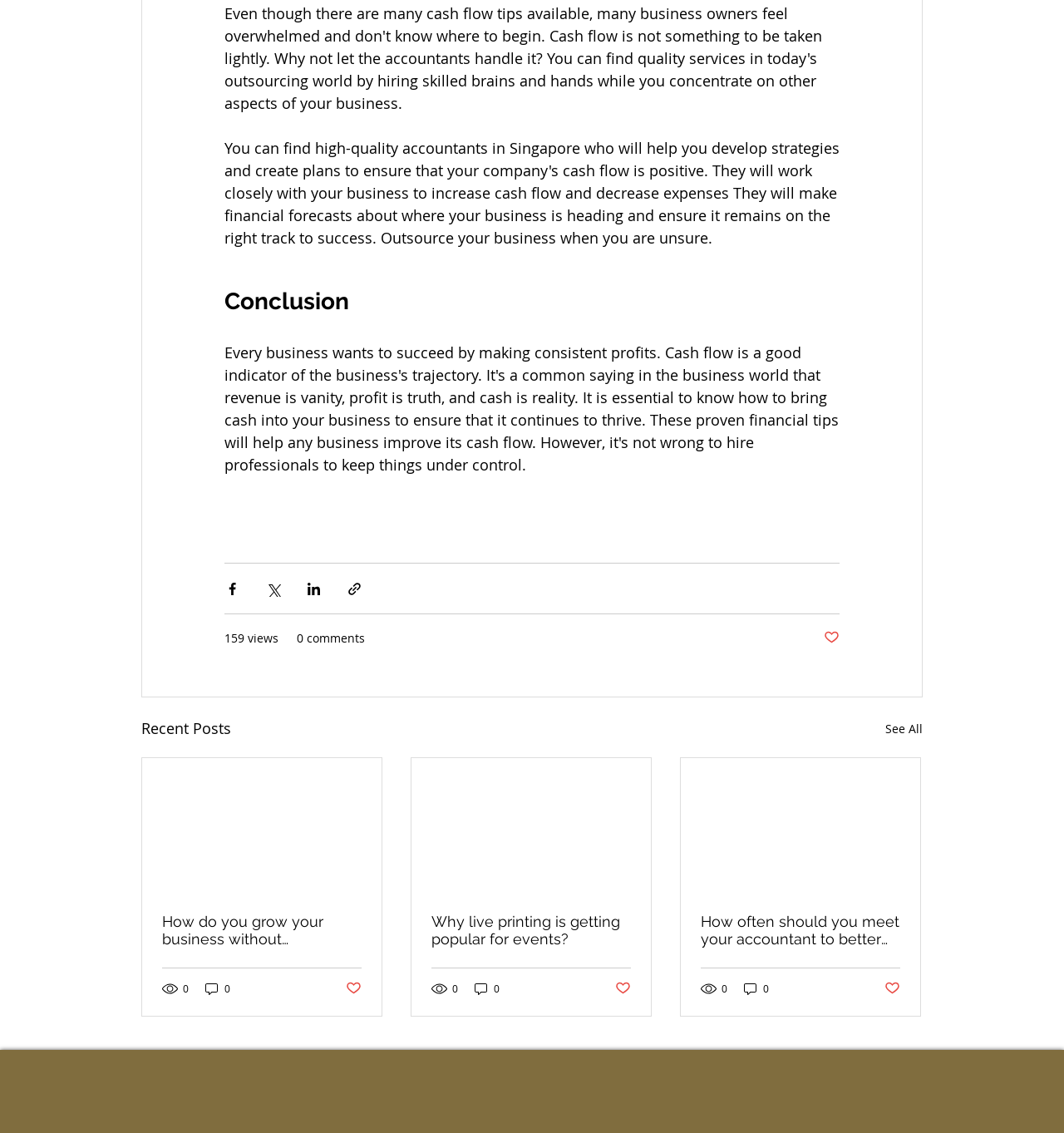Locate the bounding box coordinates of the element to click to perform the following action: 'Share via Facebook'. The coordinates should be given as four float values between 0 and 1, in the form of [left, top, right, bottom].

[0.211, 0.513, 0.226, 0.527]